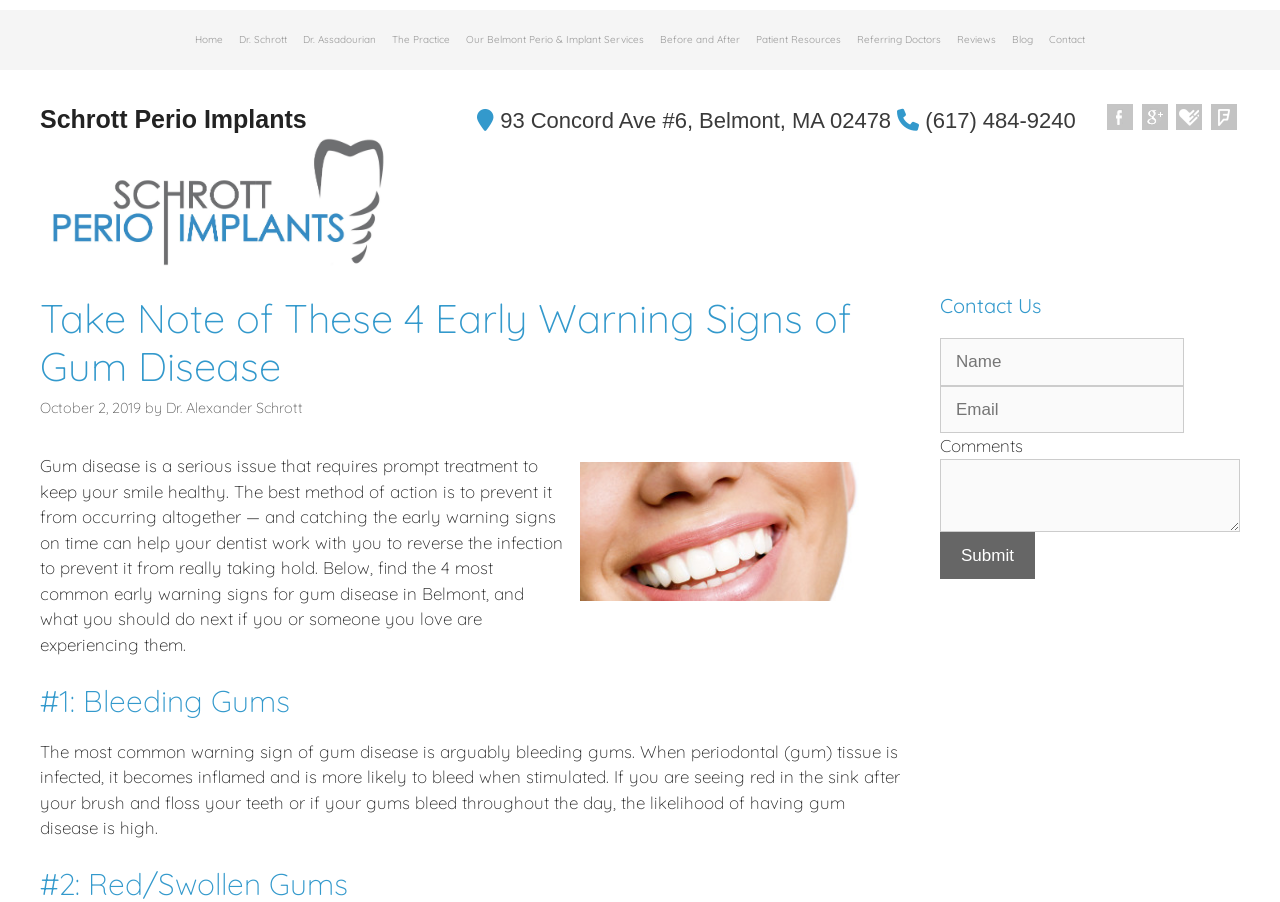Locate the bounding box of the user interface element based on this description: "(617) 484-9240".

[0.701, 0.12, 0.84, 0.147]